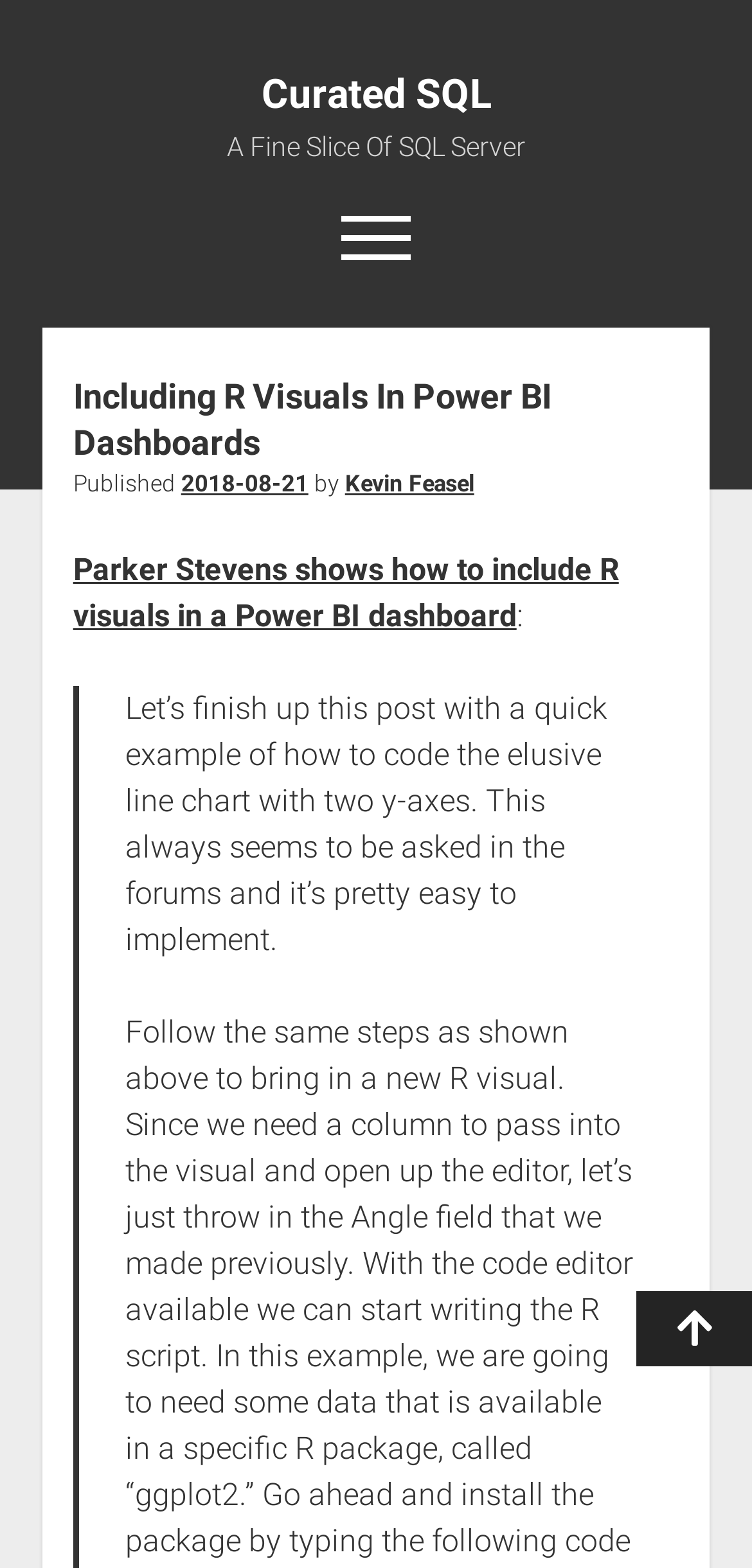From the image, can you give a detailed response to the question below:
What is the purpose of the button with the icon ''?

I found the purpose of the button by looking at the text 'Scroll to the top' associated with the button, which indicates its functionality.